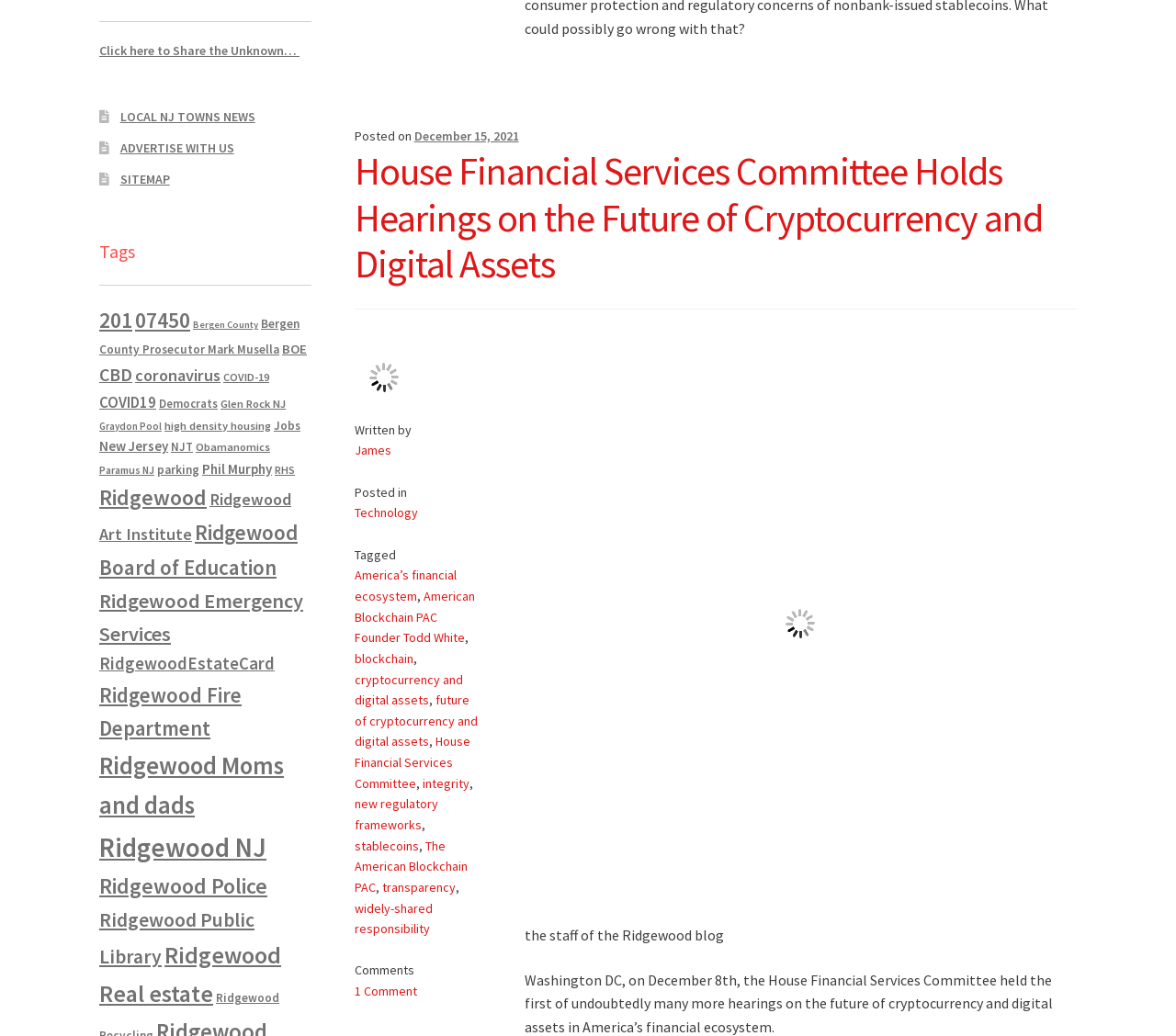Give a concise answer using one word or a phrase to the following question:
What is the name of the image in the post?

Blockchain1